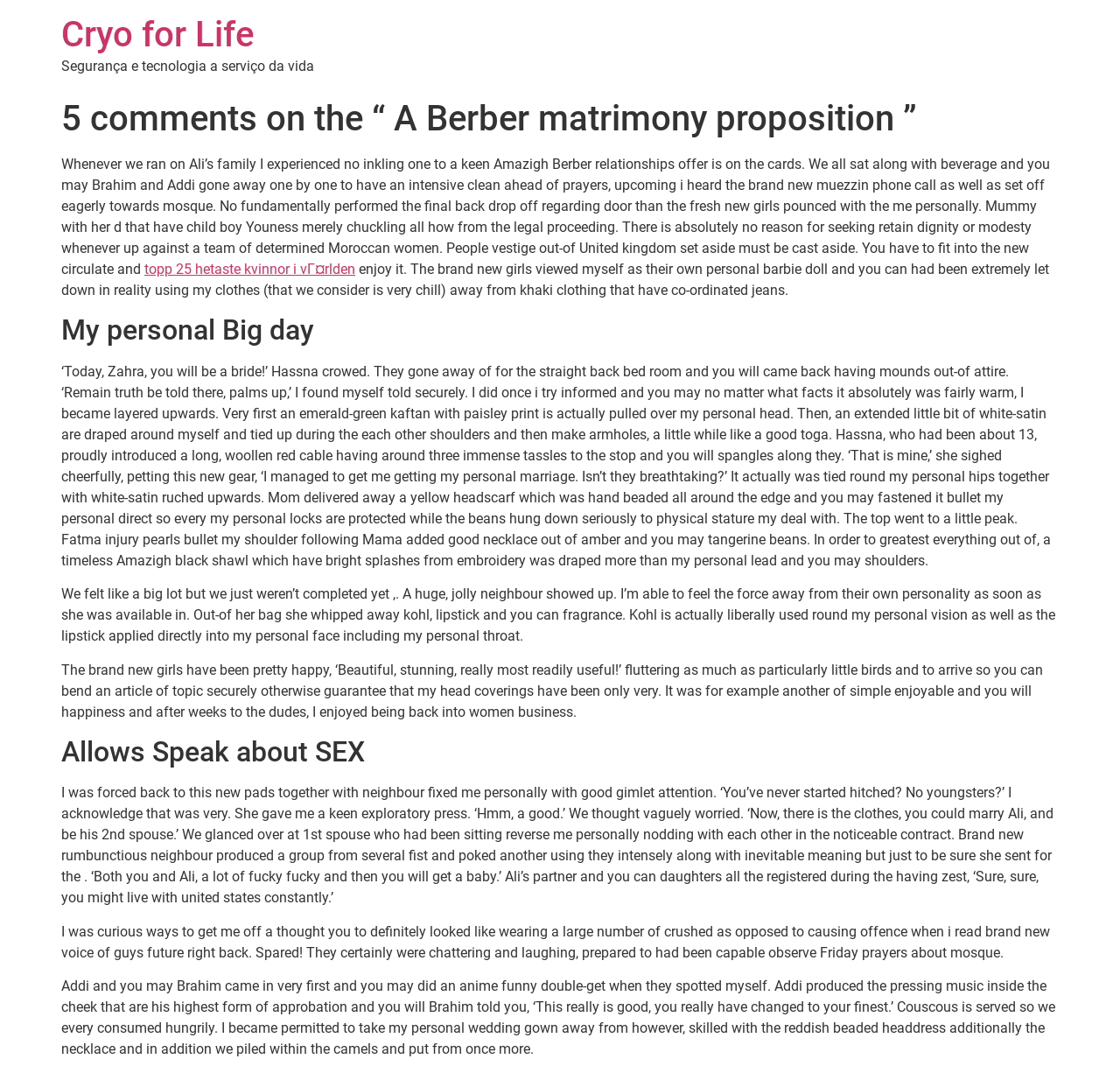Give a concise answer of one word or phrase to the question: 
How many wives does Ali have?

At least one